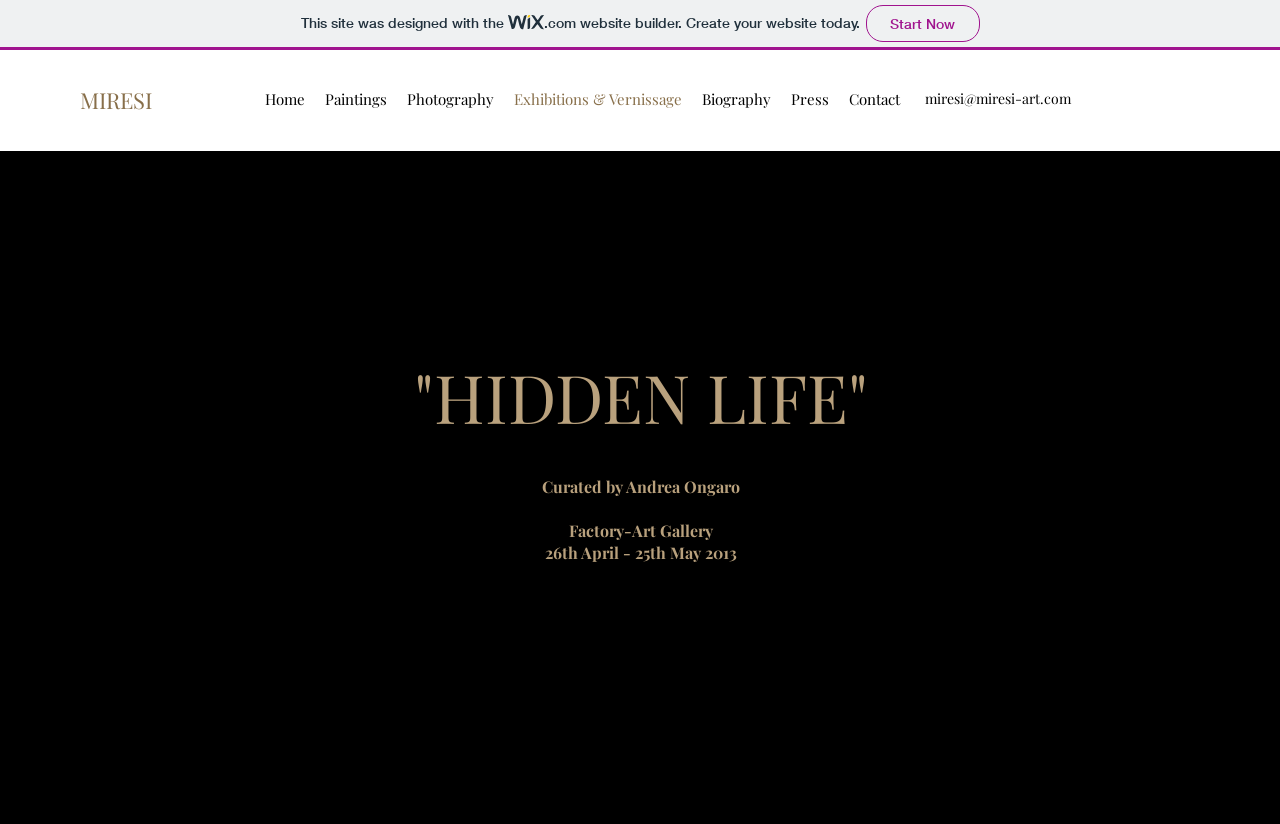Please answer the following question using a single word or phrase: When did the exhibition take place?

26th April - 25th May 2013